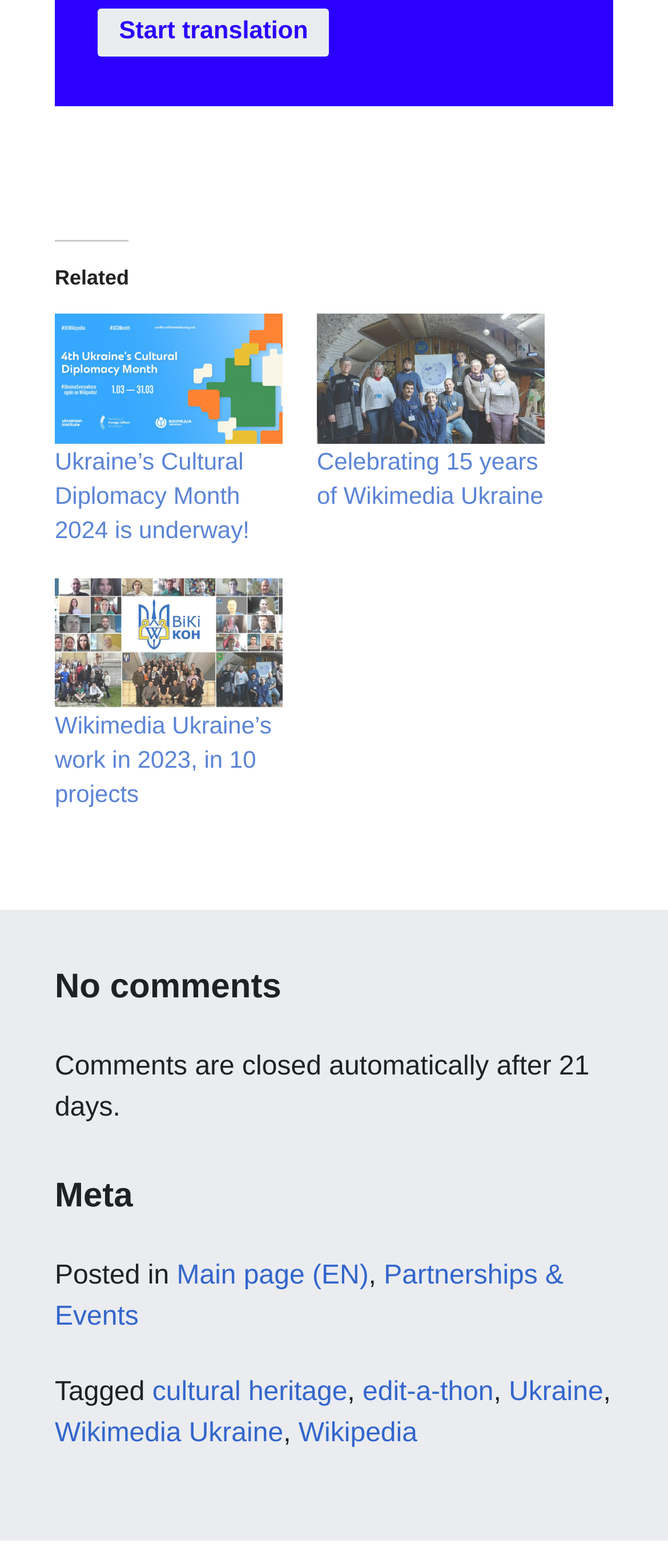Please identify the bounding box coordinates of the area that needs to be clicked to fulfill the following instruction: "Learn about Wikimedia Ukraine’s work in 2023."

[0.082, 0.368, 0.423, 0.451]